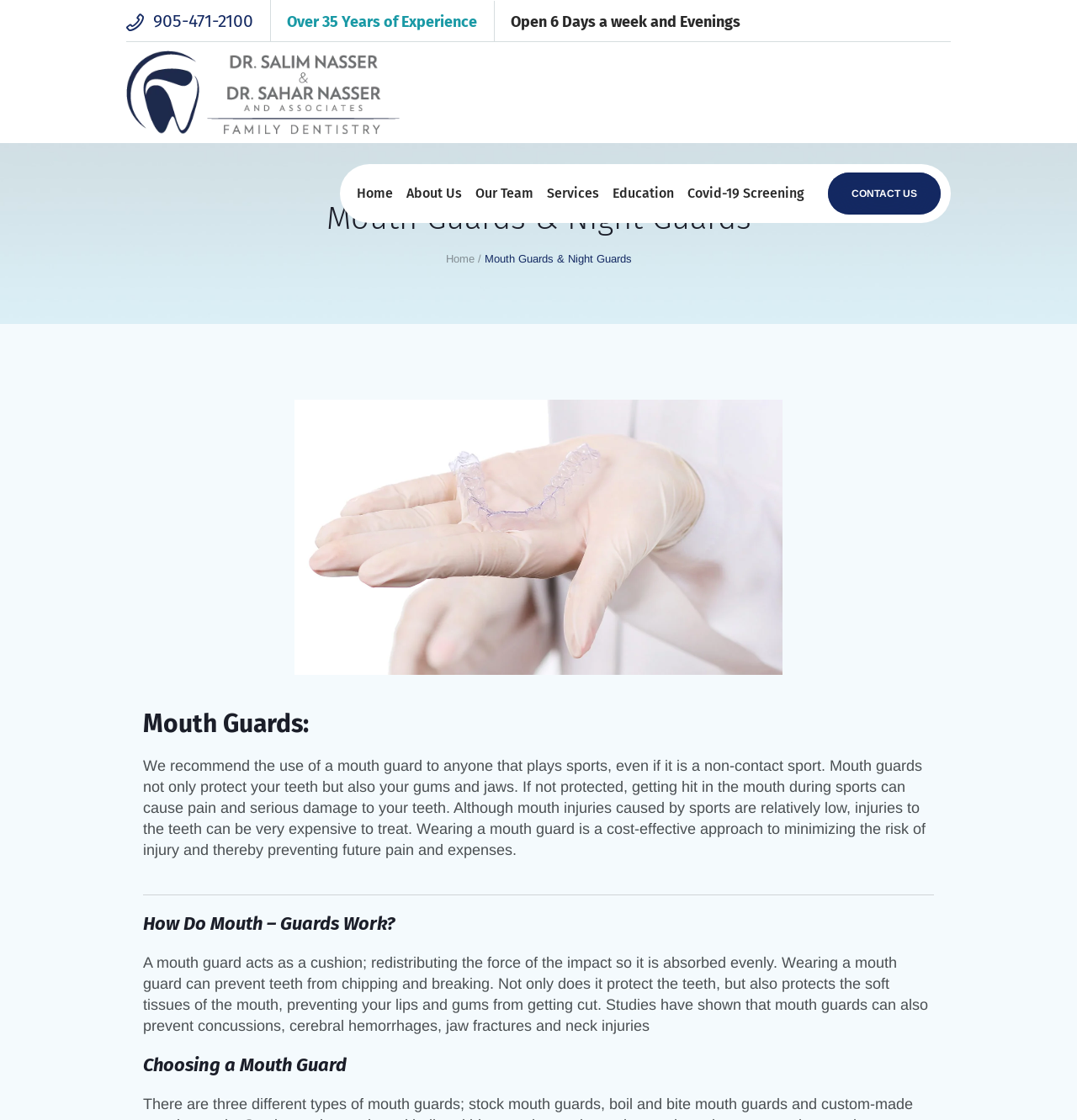Show me the bounding box coordinates of the clickable region to achieve the task as per the instruction: "Navigate to the contact page".

[0.769, 0.154, 0.873, 0.192]